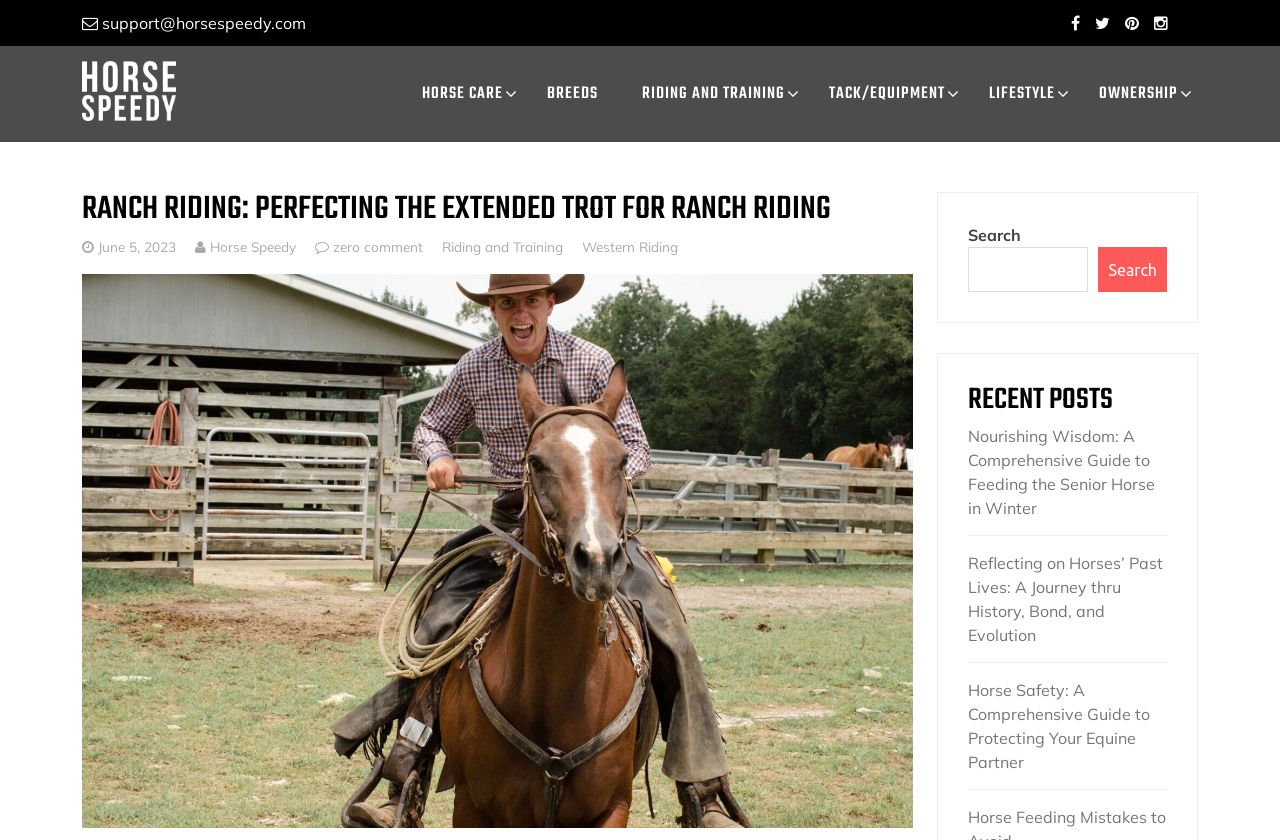Please determine the headline of the webpage and provide its content.

RANCH RIDING: PERFECTING THE EXTENDED TROT FOR RANCH RIDING